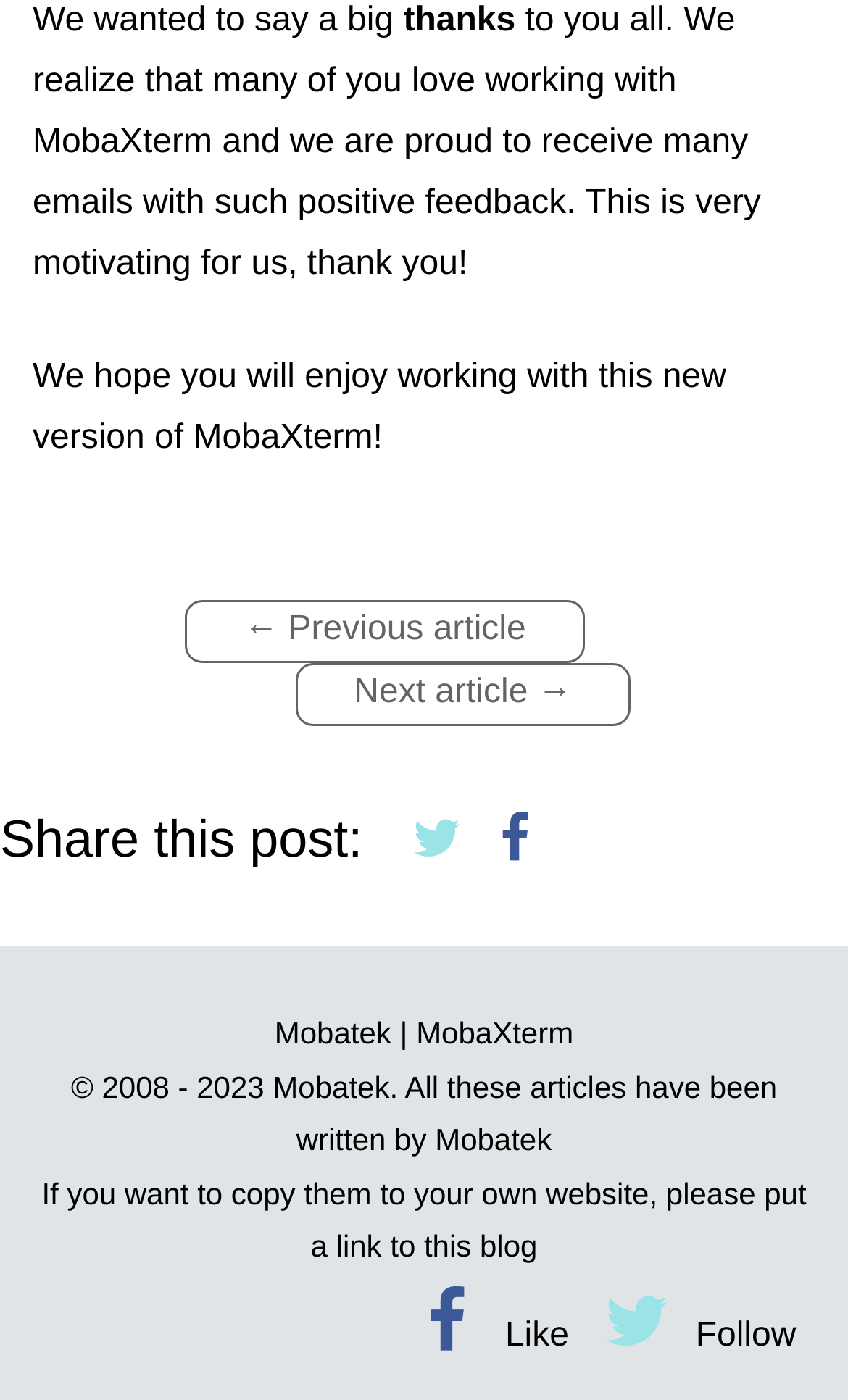What is the year range mentioned in the copyright notice?
Based on the visual information, provide a detailed and comprehensive answer.

I found the year range '2008 - 2023' mentioned in the copyright notice in the footer section of the webpage, specifically in the element with the text '© 2008 - 2023 Mobatek. All these articles have been written by'.